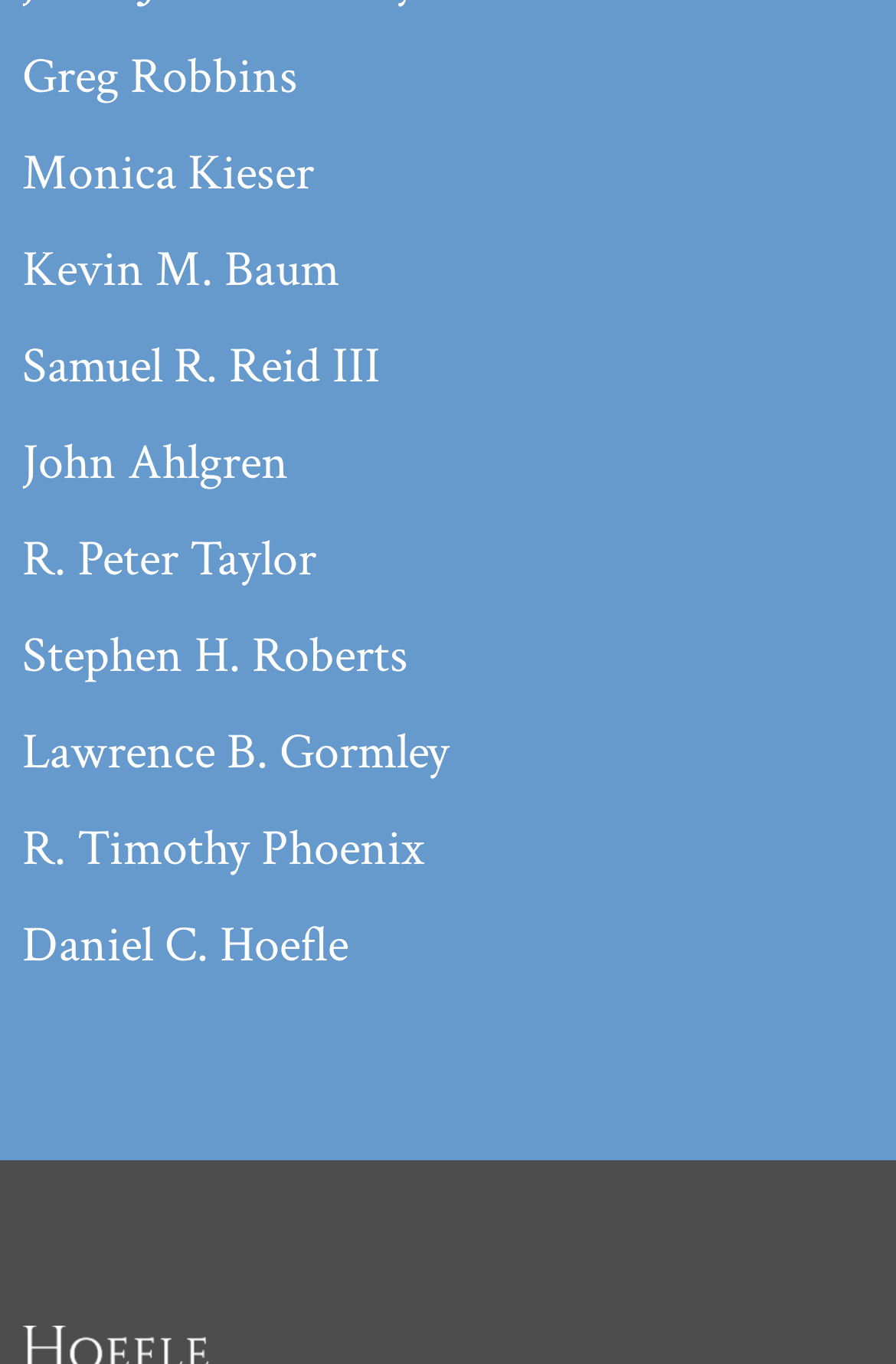What is the common characteristic of the listed people?
Please give a detailed and elaborate answer to the question.

The webpage lists individual people's names, suggesting that they are all individuals, possibly with some common affiliation or profession.